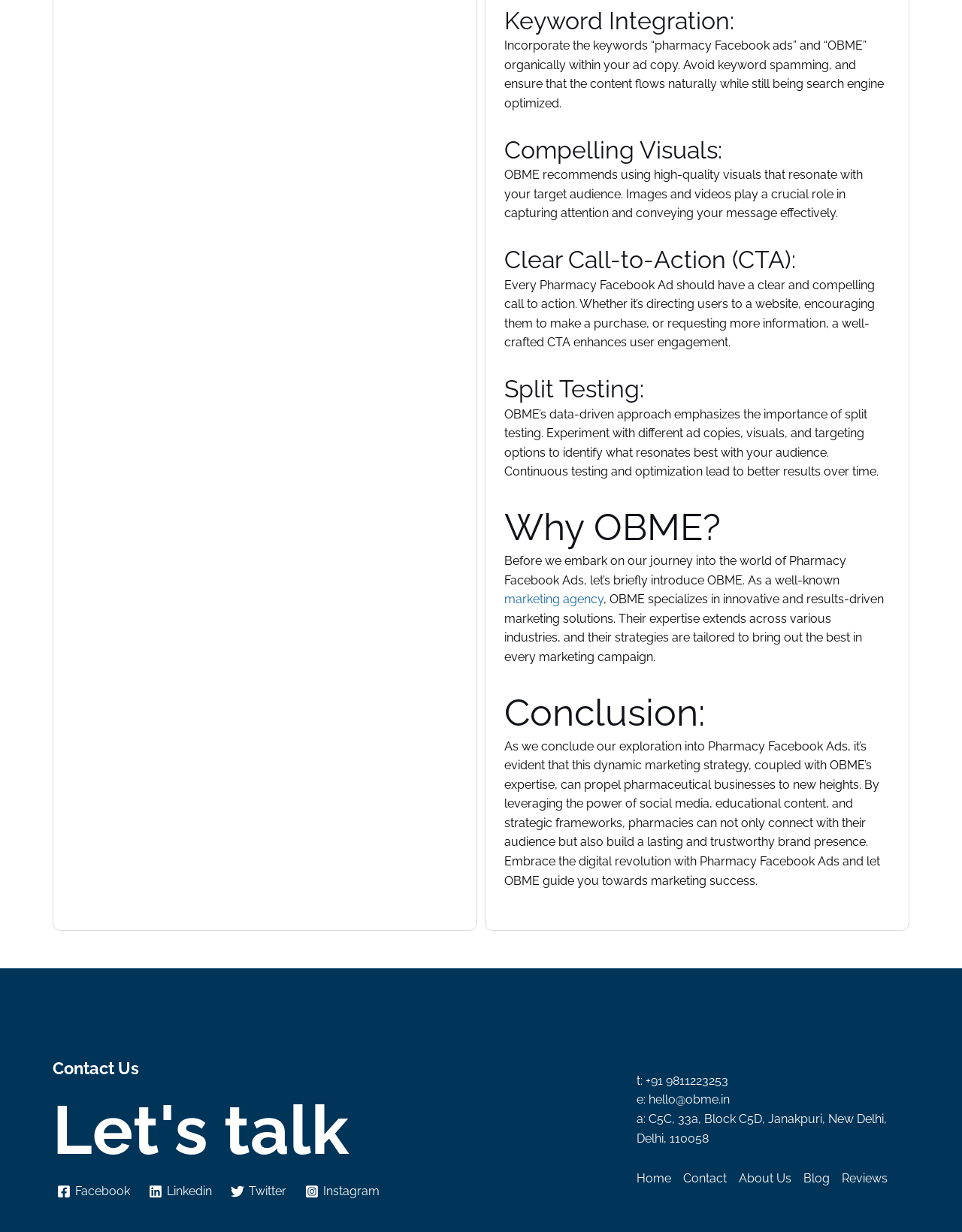What is the recommended approach for incorporating keywords in ad copy?
Refer to the image and offer an in-depth and detailed answer to the question.

According to the webpage, the recommended approach for incorporating keywords in ad copy is to integrate them organically, avoiding keyword spamming and ensuring the content flows naturally while being search engine optimized.